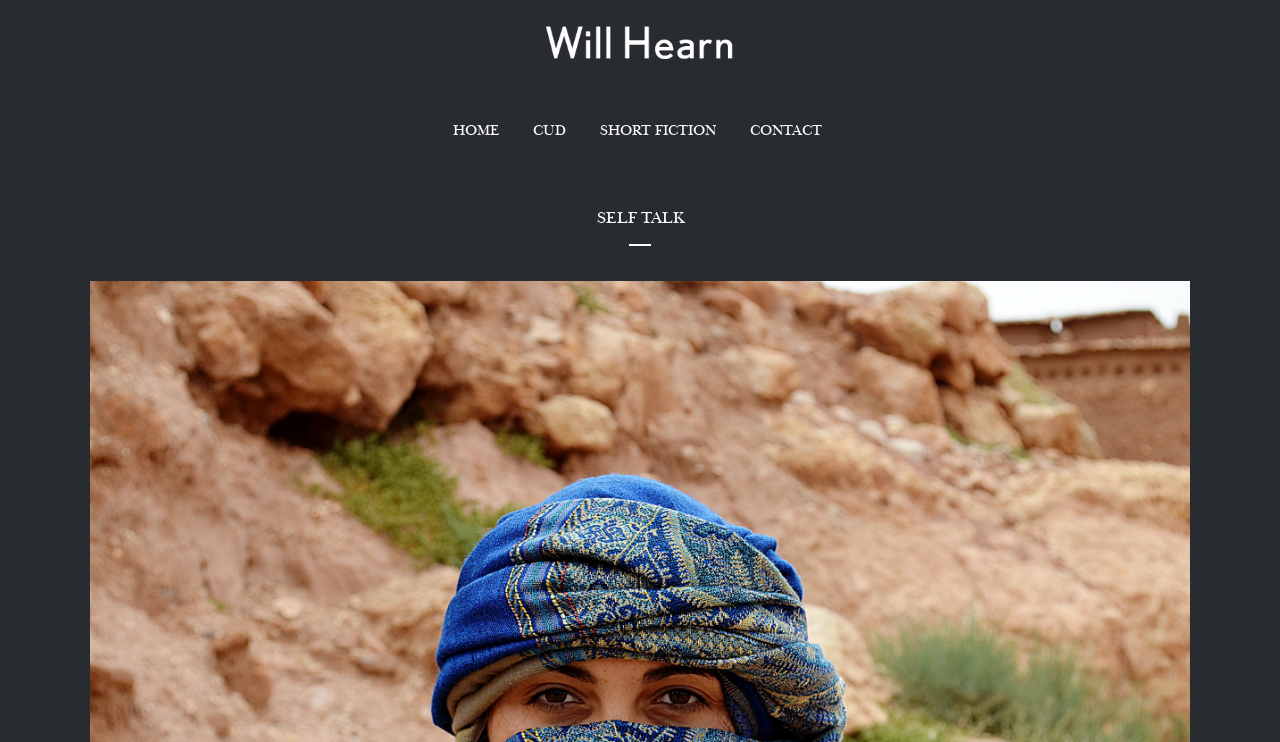Construct a comprehensive caption that outlines the webpage's structure and content.

The webpage is about Will Hearn, with a focus on self-talk. At the top-left corner, there are five identical logo images arranged horizontally. Below the logos, there is a navigation menu with four links: "HOME", "CUD", "SHORT FICTION", and "CONTACT", which are evenly spaced and aligned horizontally. 

Further down, there is a large heading that reads "SELF TALK", taking up most of the width of the page and positioned roughly in the middle.